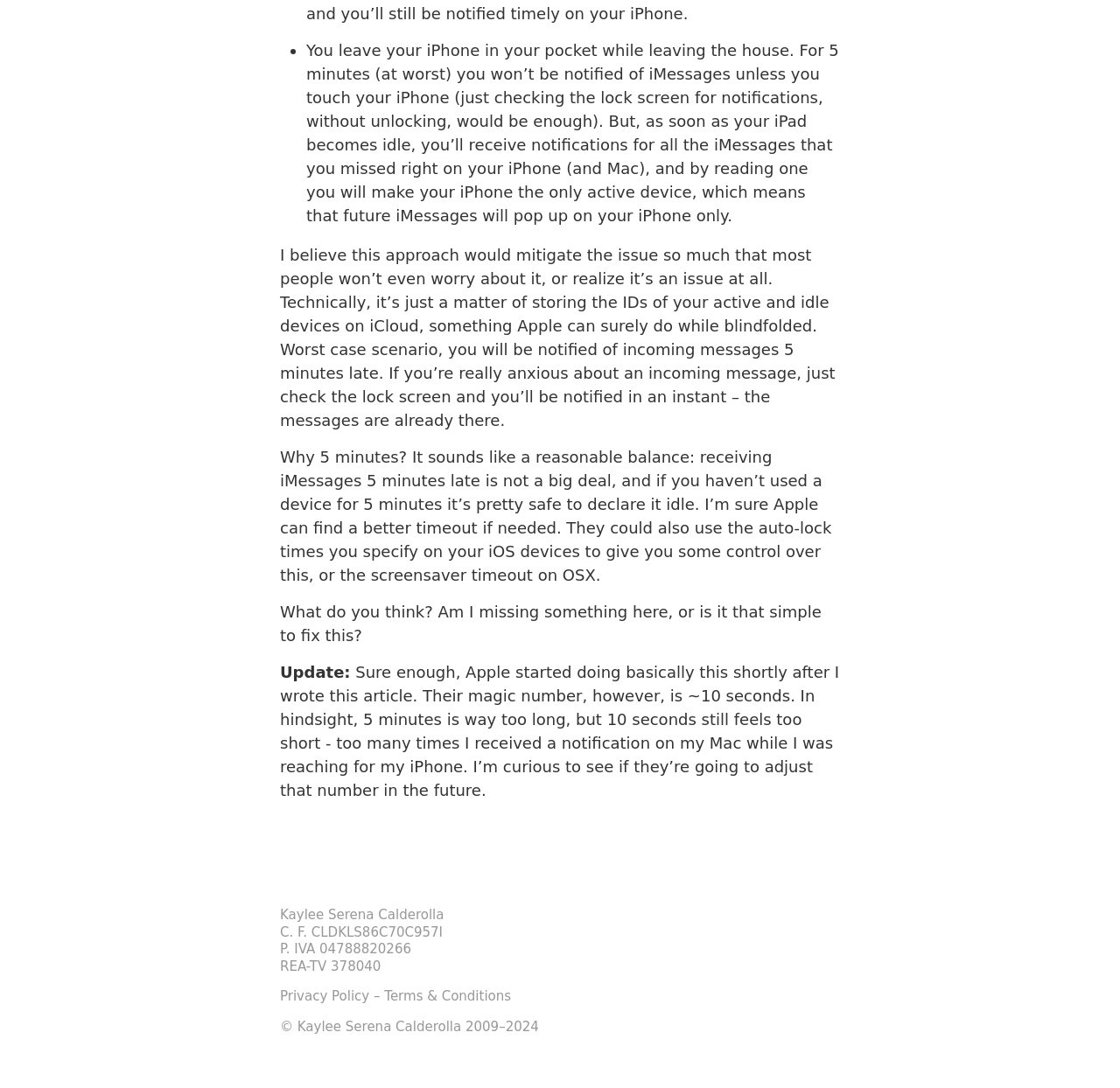Bounding box coordinates should be in the format (top-left x, top-left y, bottom-right x, bottom-right y) and all values should be floating point numbers between 0 and 1. Determine the bounding box coordinate for the UI element described as: Terms & Conditions

[0.343, 0.909, 0.456, 0.923]